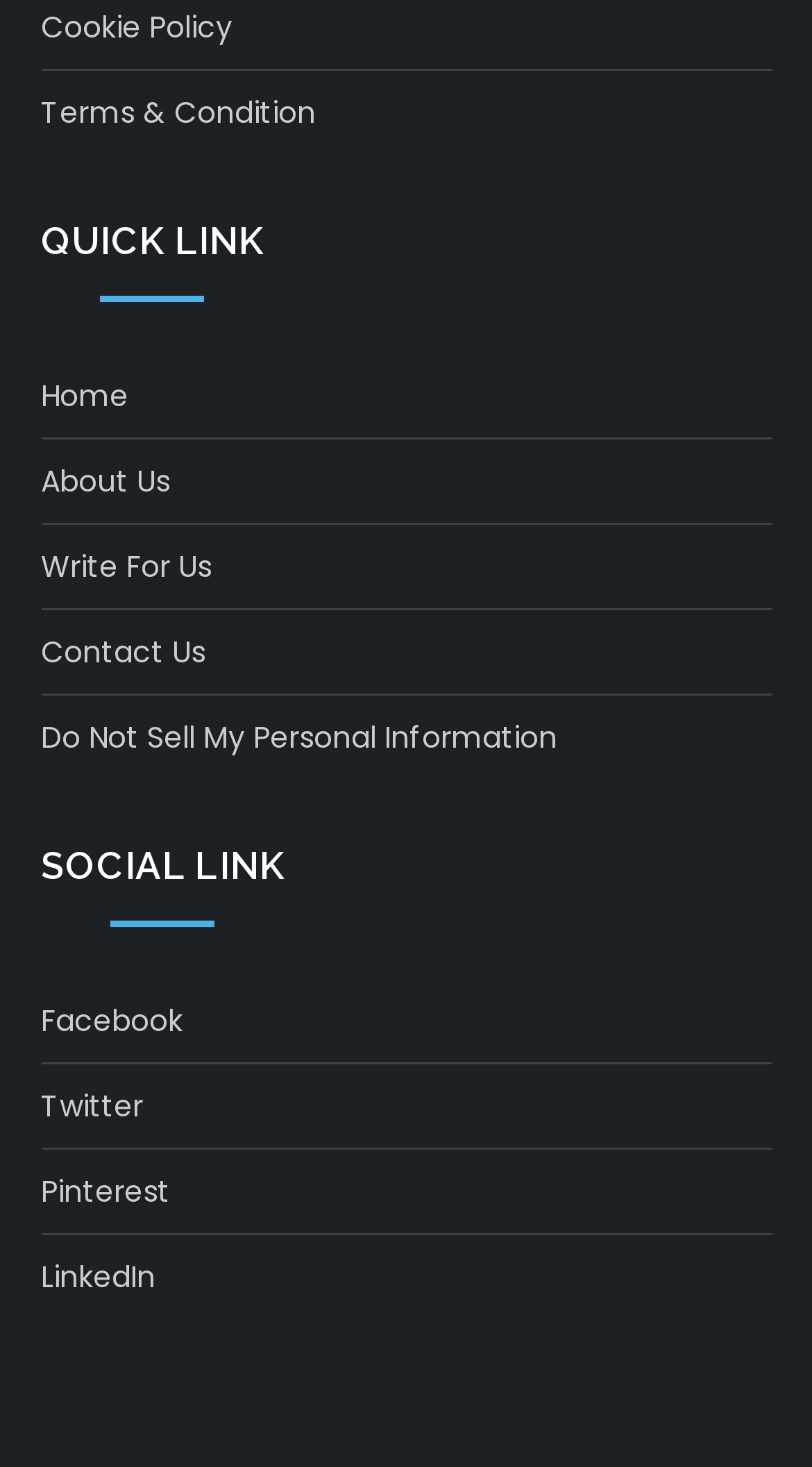Ascertain the bounding box coordinates for the UI element detailed here: "LinkedIn". The coordinates should be provided as [left, top, right, bottom] with each value being a float between 0 and 1.

[0.05, 0.852, 0.191, 0.889]